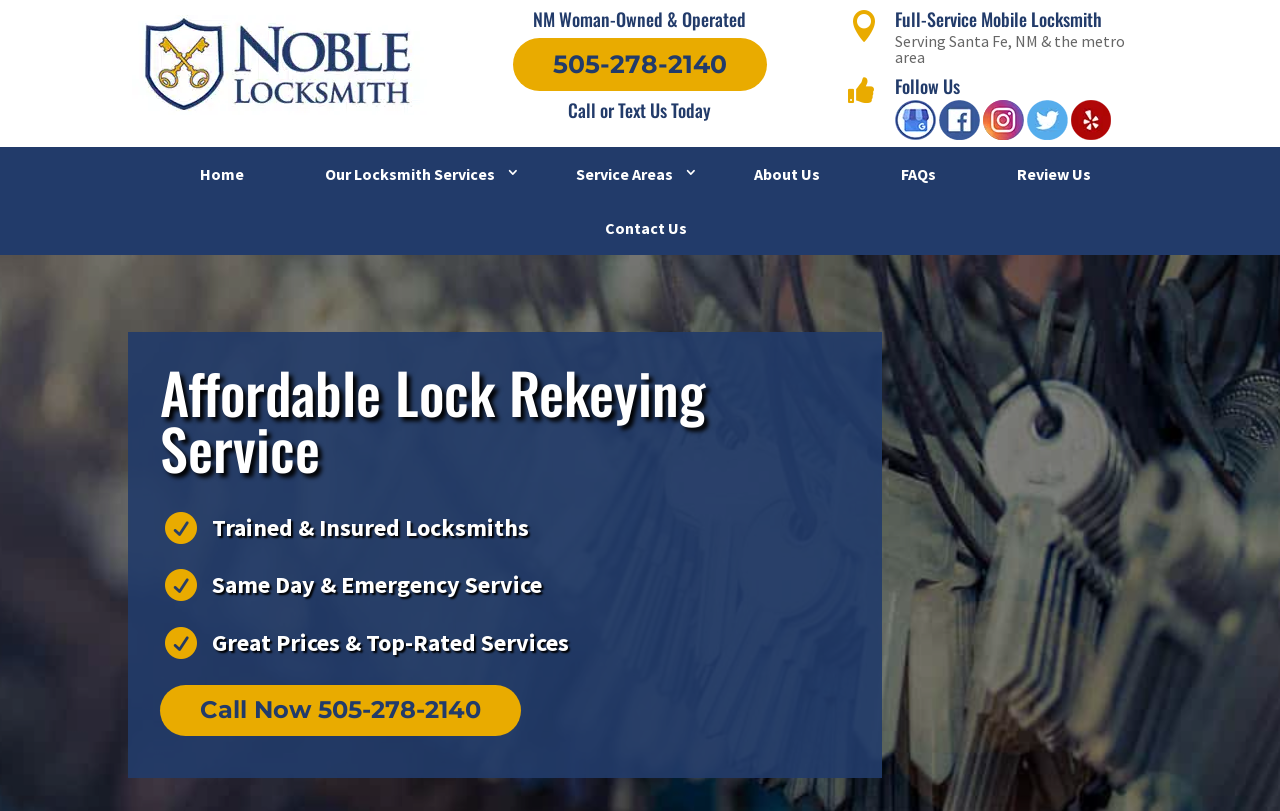Can I contact the locksmith company through social media?
Look at the screenshot and respond with a single word or phrase.

Yes